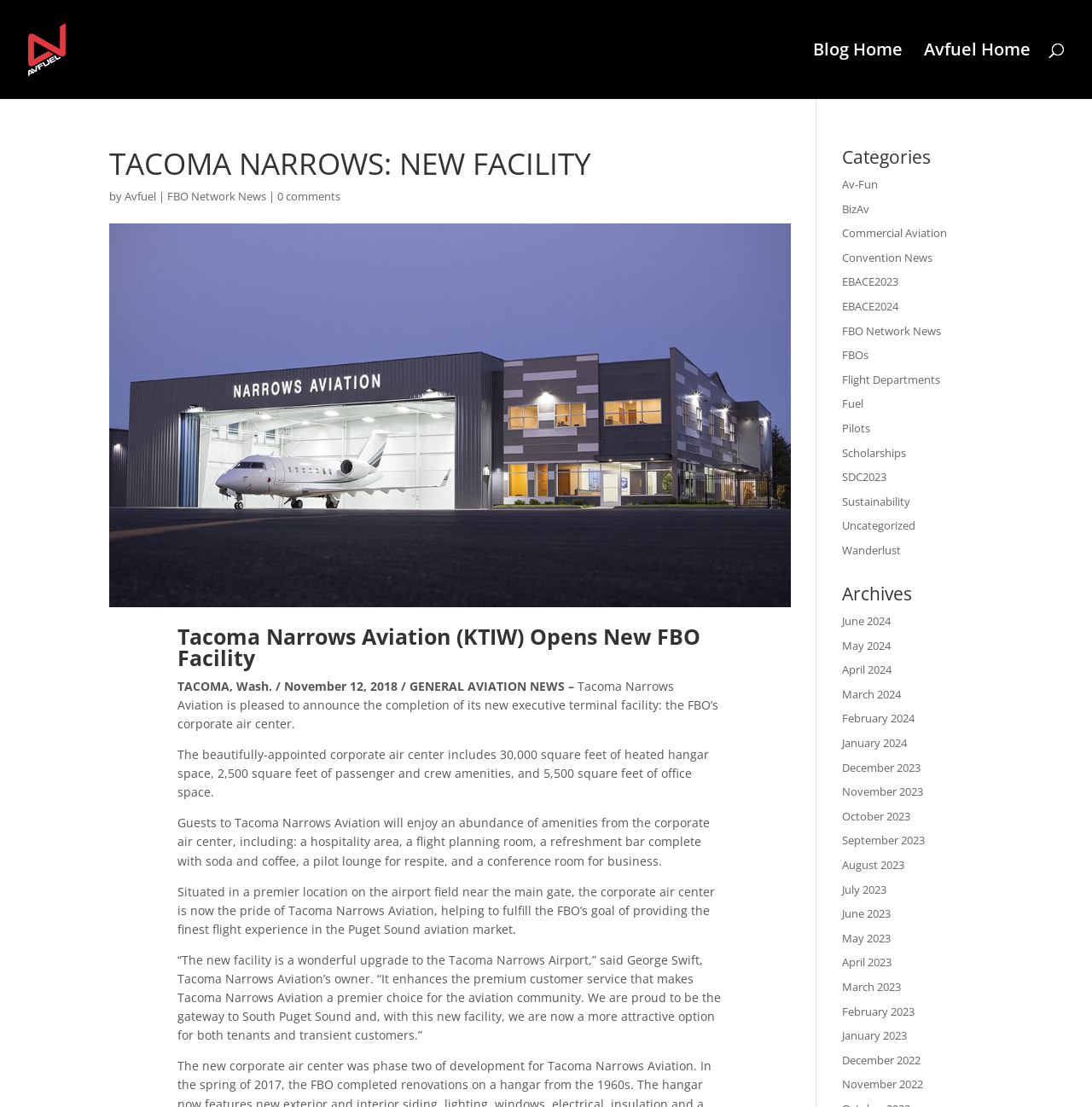Can you find the bounding box coordinates for the element that needs to be clicked to execute this instruction: "Explore the 'FBO Network News' category"? The coordinates should be given as four float numbers between 0 and 1, i.e., [left, top, right, bottom].

[0.771, 0.292, 0.862, 0.306]